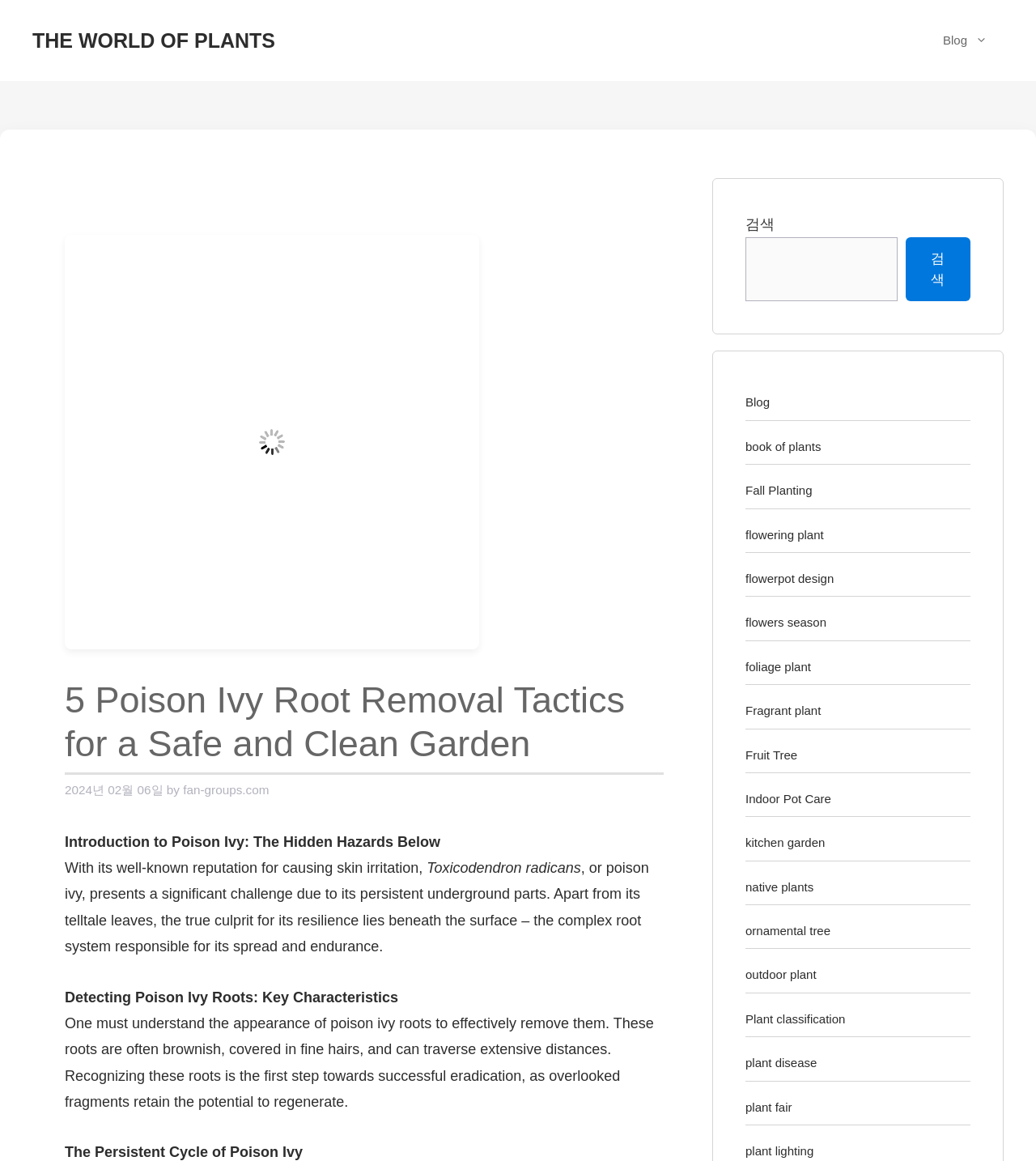Select the bounding box coordinates of the element I need to click to carry out the following instruction: "Check out Sketch".

None